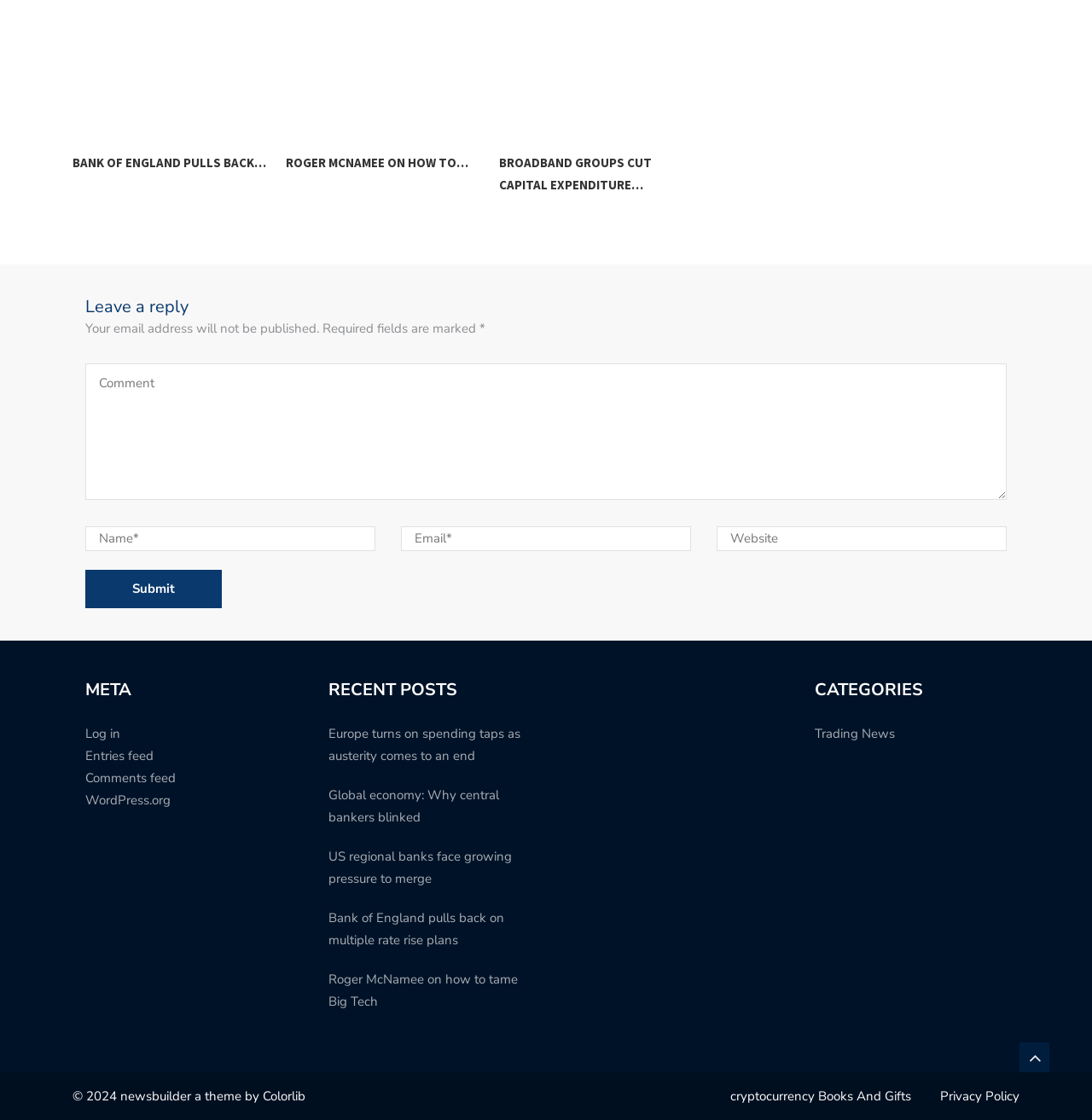Highlight the bounding box coordinates of the region I should click on to meet the following instruction: "View the website's privacy policy".

[0.861, 0.971, 0.934, 0.986]